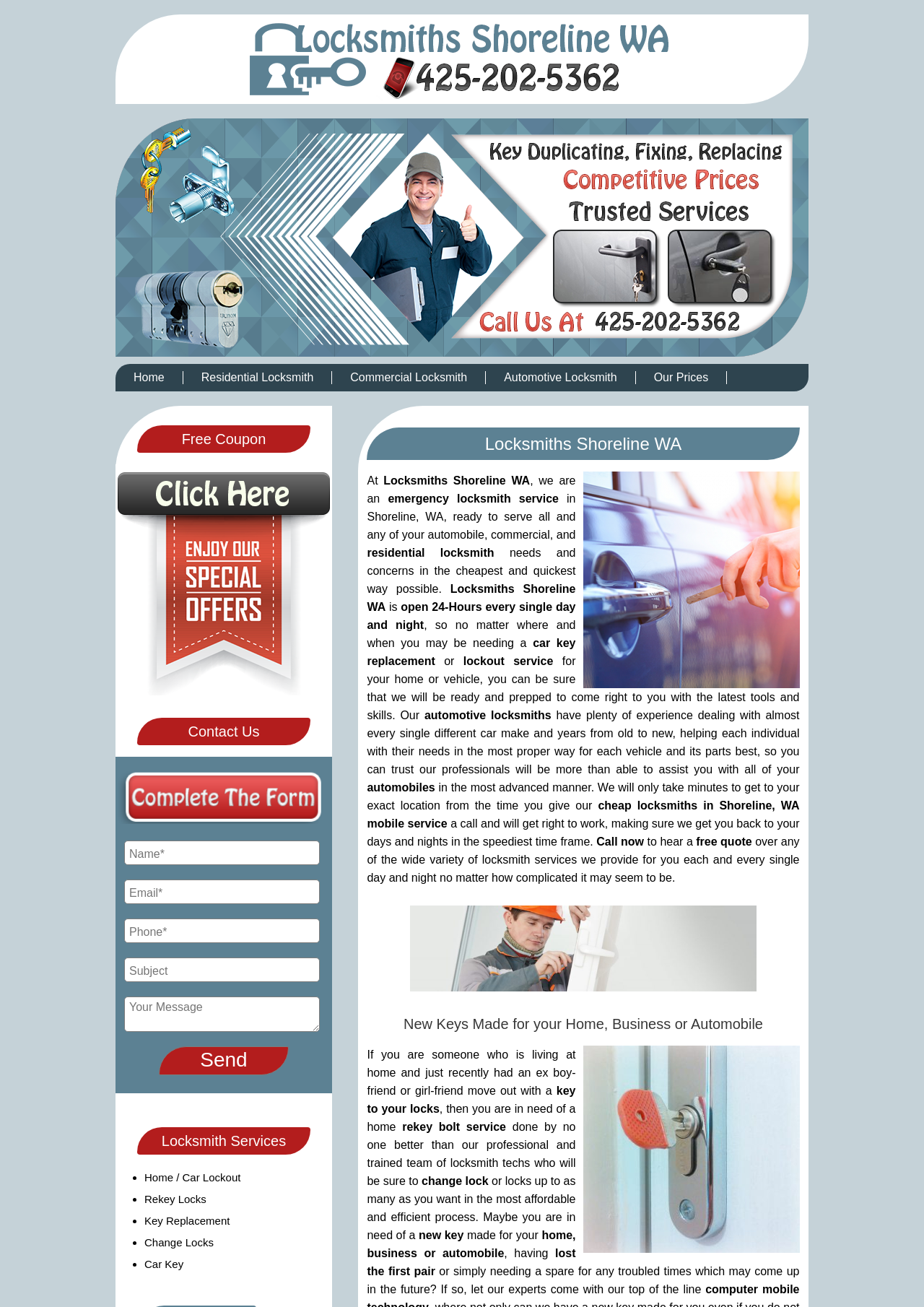Provide an in-depth caption for the contents of the webpage.

This webpage is about Locksmiths Shoreline WA, a locksmith service provider. At the top, there is a logo and a link to the homepage. Below the logo, there is a large image that spans almost the entire width of the page. 

The main content of the page is divided into sections. The first section has a heading "Locksmiths Shoreline WA" and describes the services offered by the company, including emergency locksmith services, residential, commercial, and automotive locksmith needs. There is also an image of a car key and a link to "emergency locksmith service" in this section.

The next section has a heading "New Keys Made for your Home, Business or Automobile" and discusses the need for rekeying or changing locks, especially in situations where an ex-partner has a key. There is an image of a locksmith at work in this section.

On the left side of the page, there are links to different sections of the website, including "Home", "Residential Locksmith", "Commercial Locksmith", "Automotive Locksmith", "Our Prices", and "Locksmith Services". There is also a "Free Coupon" section and a "Contact Us" section, which includes a contact form with fields for name, email, phone, subject, and message.

At the bottom of the page, there is a list of locksmith services offered, including "Home / Car Lockout", "Rekey Locks", "Key Replacement", "Change Locks", and "Car Key".